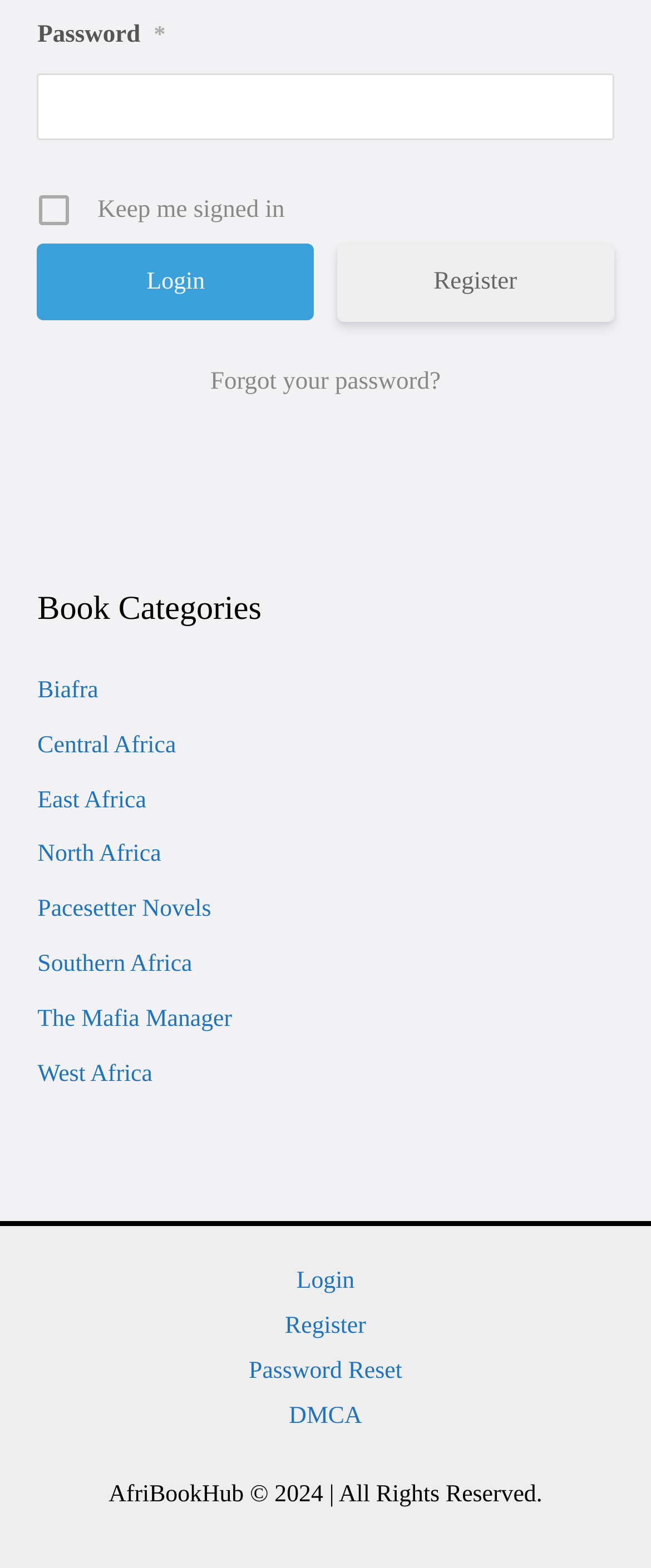Please determine the bounding box coordinates for the element that should be clicked to follow these instructions: "Enter password".

[0.058, 0.046, 0.942, 0.089]